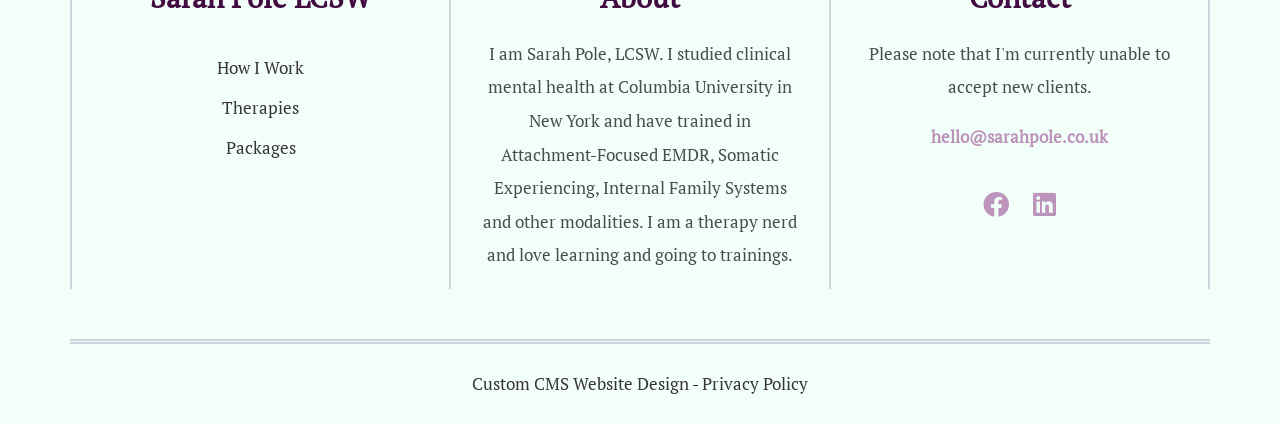Locate the bounding box coordinates of the element you need to click to accomplish the task described by this instruction: "Check out VIDEOGRAPHY page".

None